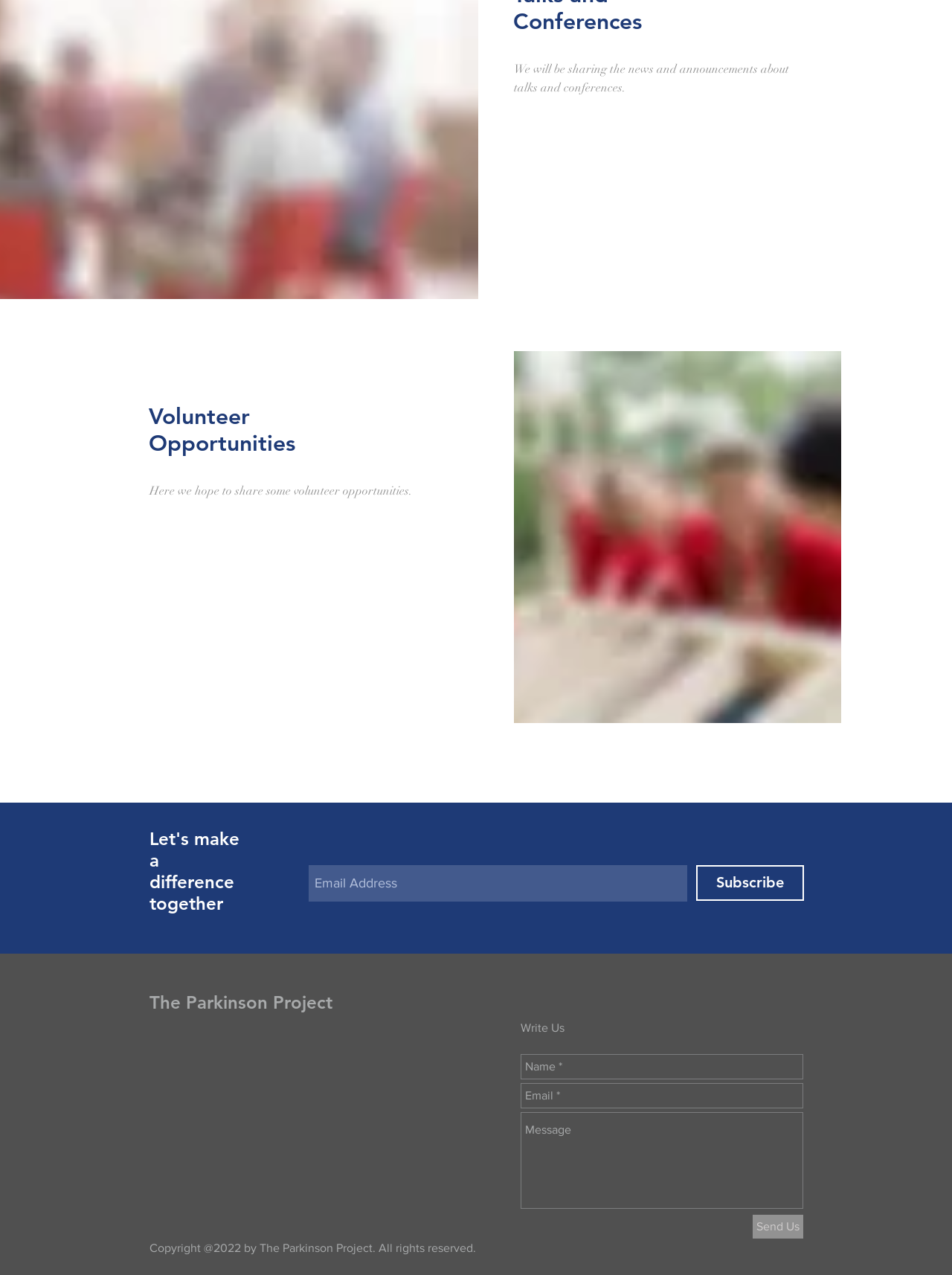What is the purpose of the 'Send Us' button?
Please answer the question with a detailed response using the information from the screenshot.

The 'Send Us' button is located near the bottom of the page, surrounded by text boxes for 'Name', 'Email', and a message. This suggests that the button is used to send a message or contact the organization.